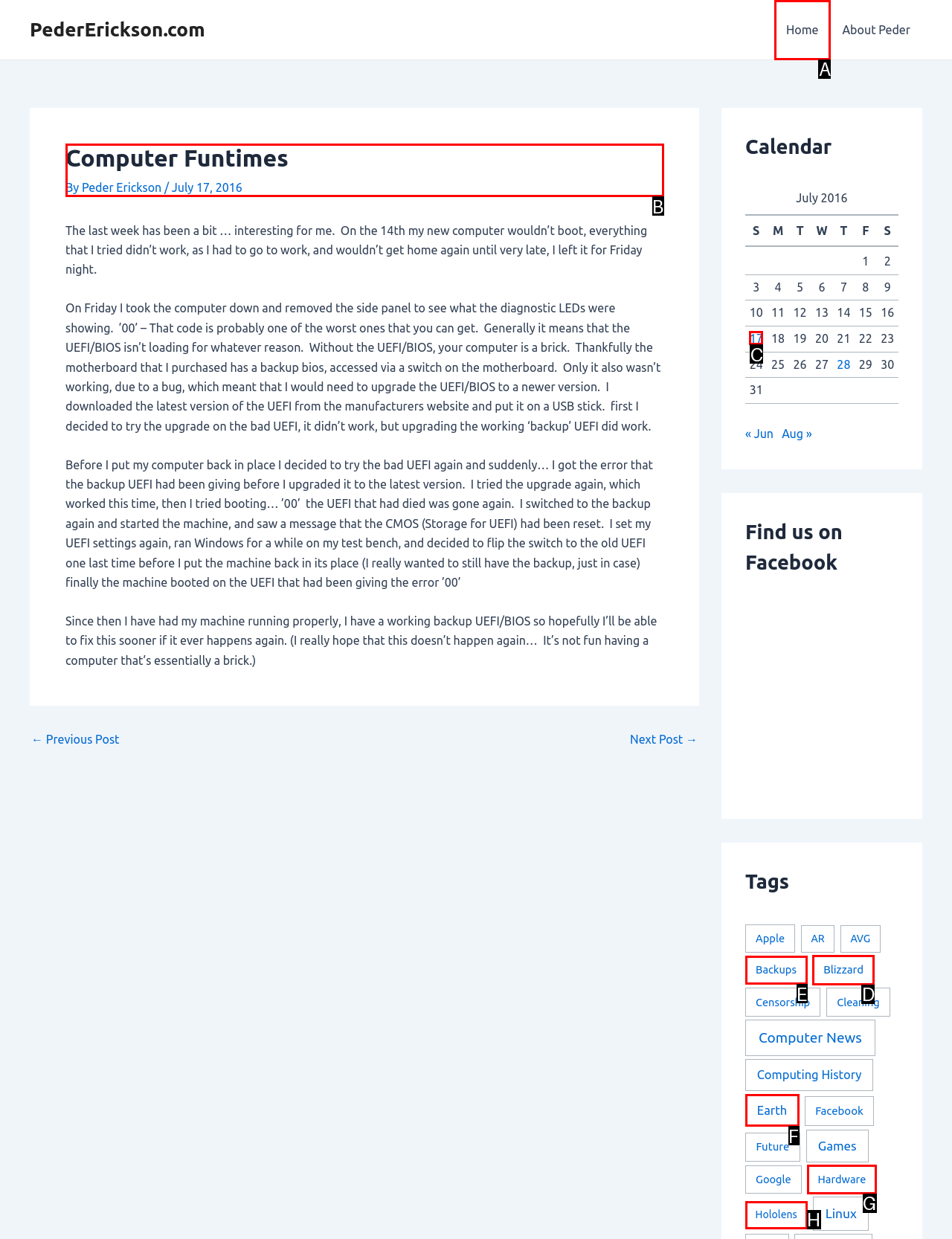Given the task: Set privacy settings individually, indicate which boxed UI element should be clicked. Provide your answer using the letter associated with the correct choice.

None